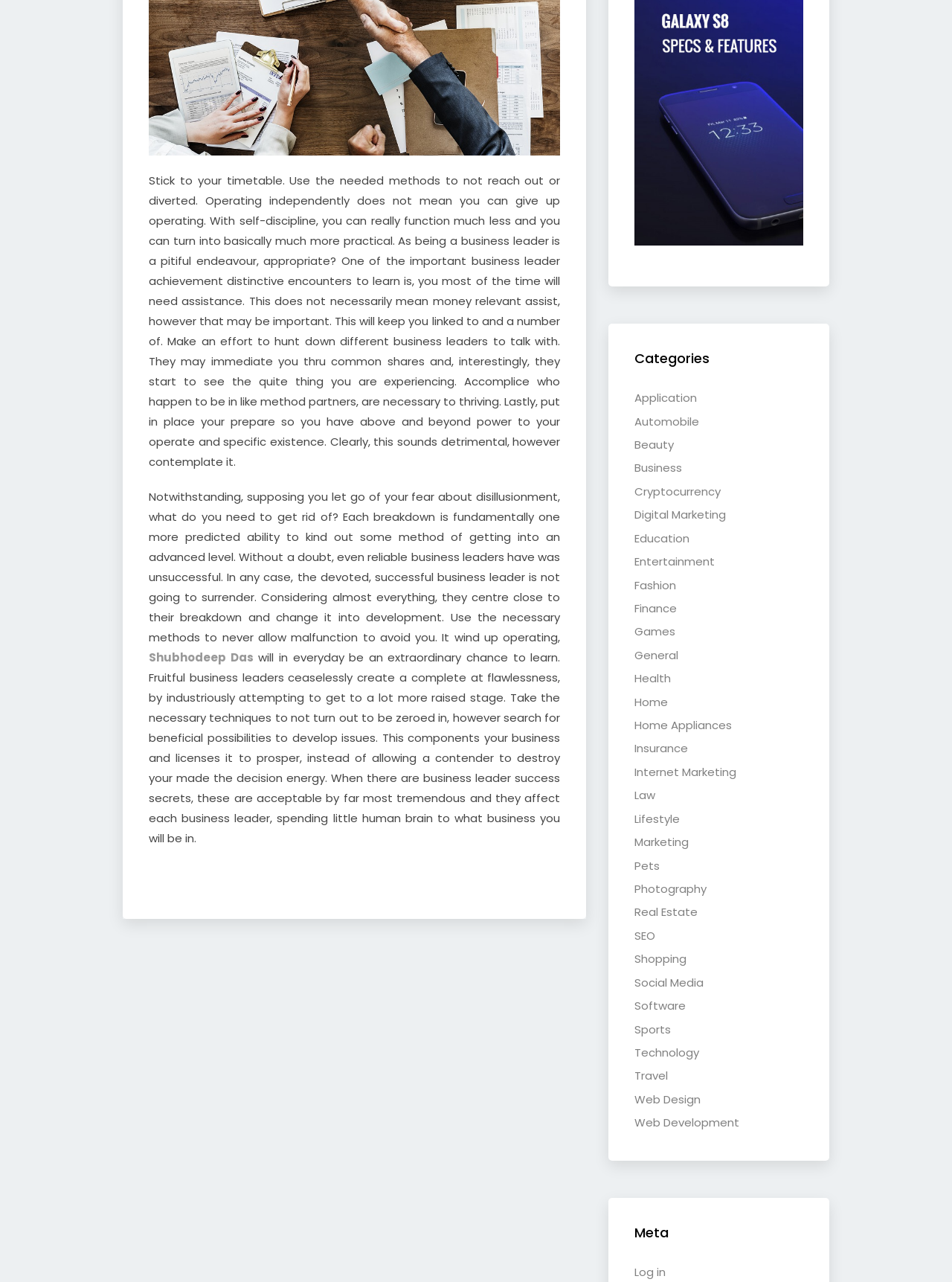Please determine the bounding box coordinates for the element with the description: "Missions".

None